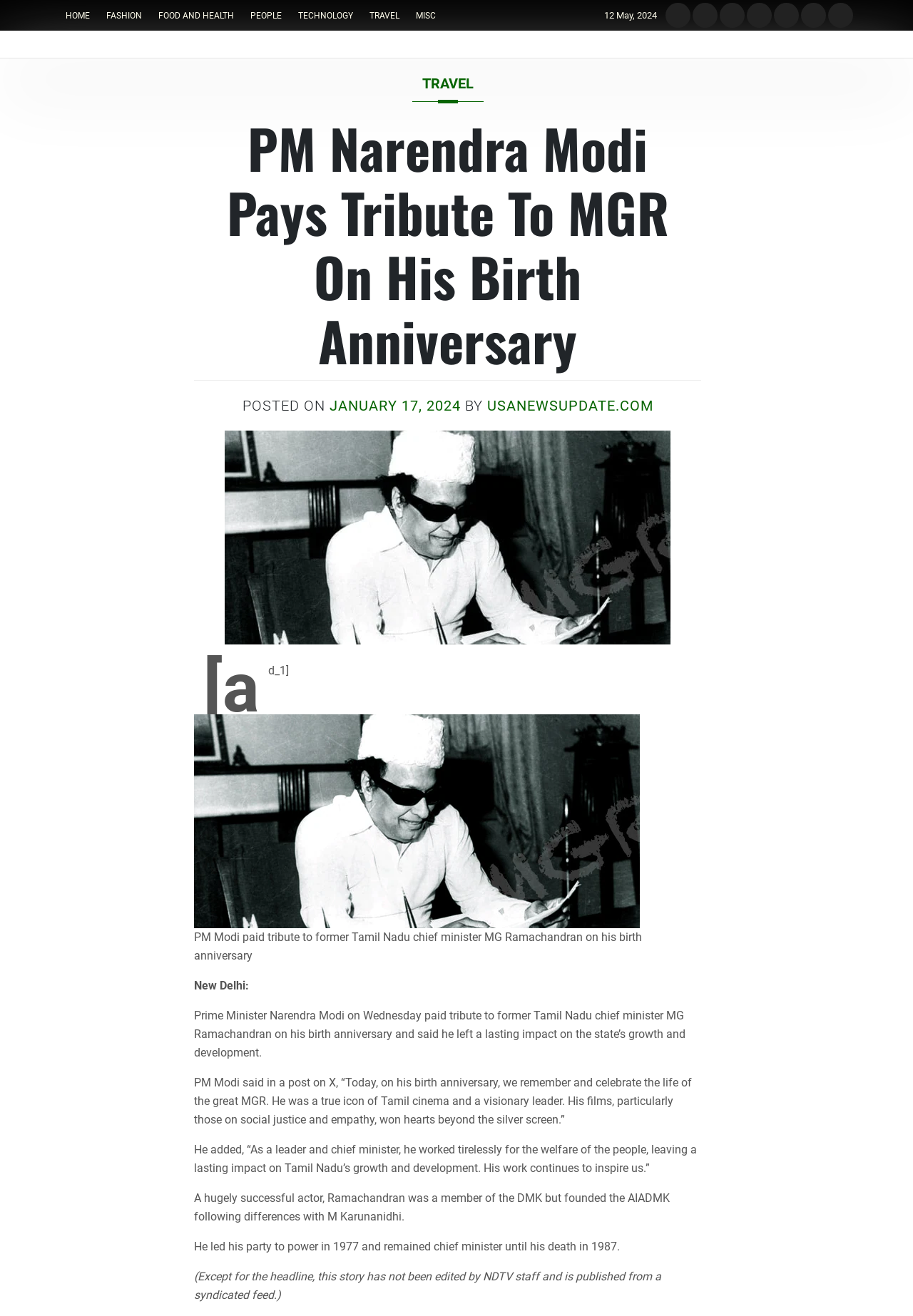What is the name of the former Tamil Nadu chief minister?
Look at the image and answer the question with a single word or phrase.

MG Ramachandran